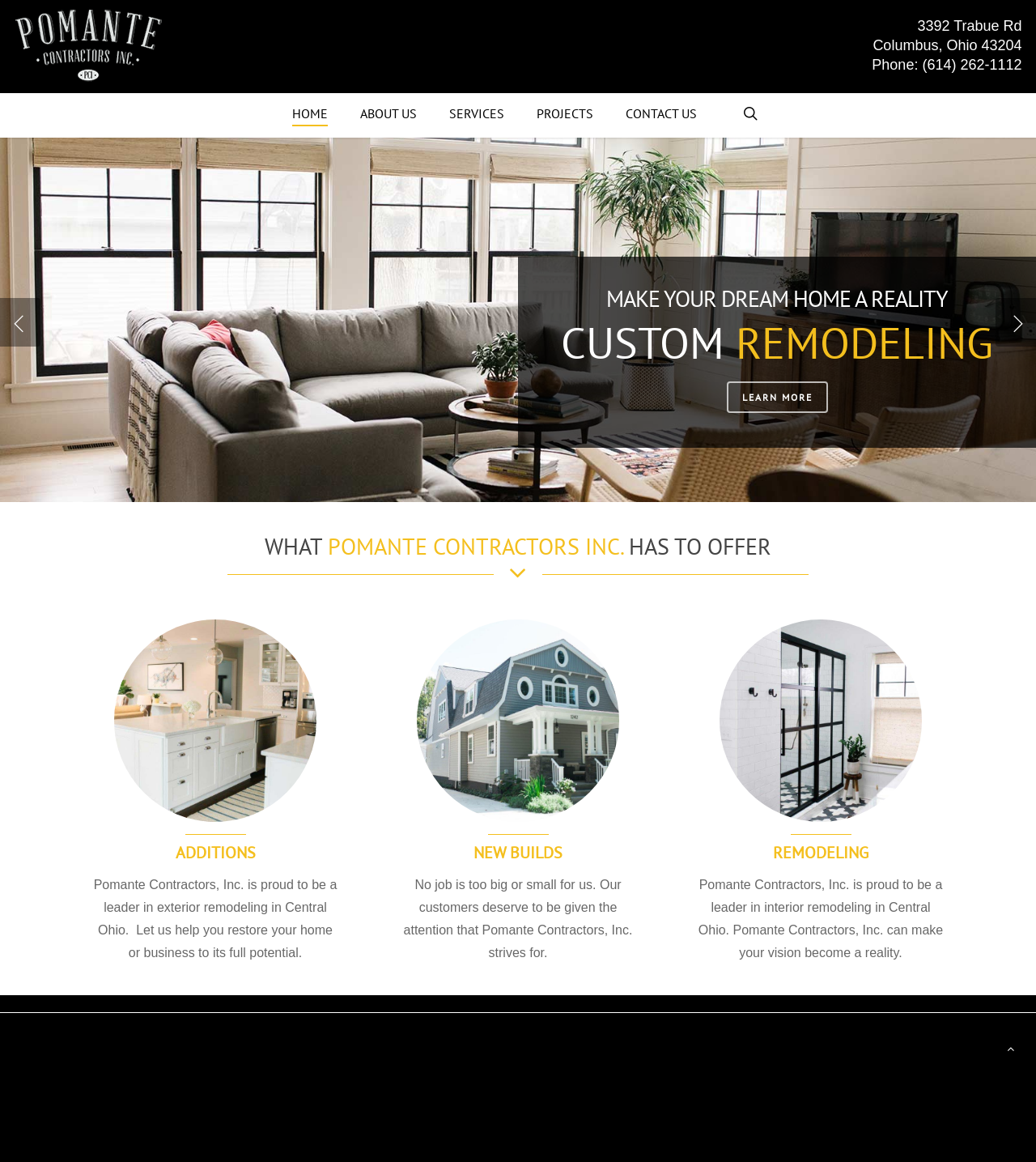Pinpoint the bounding box coordinates of the clickable area needed to execute the instruction: "Click on the 'CONTACT US' link". The coordinates should be specified as four float numbers between 0 and 1, i.e., [left, top, right, bottom].

[0.604, 0.091, 0.673, 0.118]